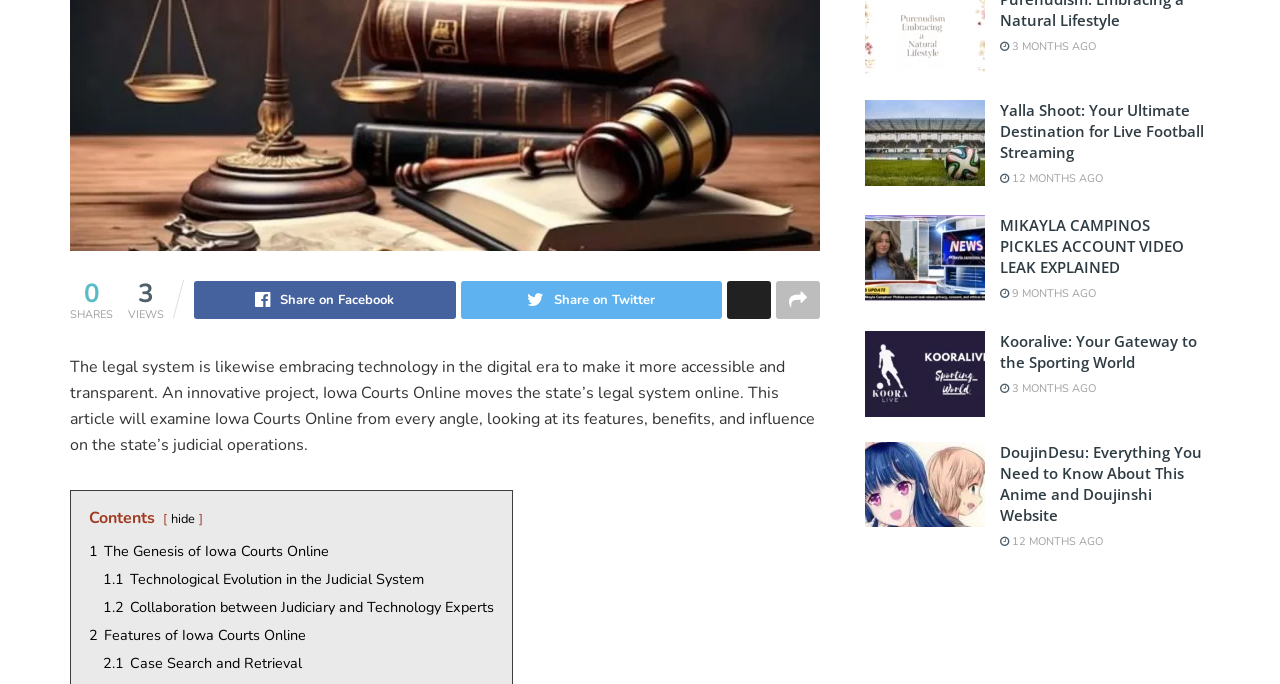Find the bounding box of the UI element described as: "3 months ago". The bounding box coordinates should be given as four float values between 0 and 1, i.e., [left, top, right, bottom].

[0.781, 0.056, 0.856, 0.078]